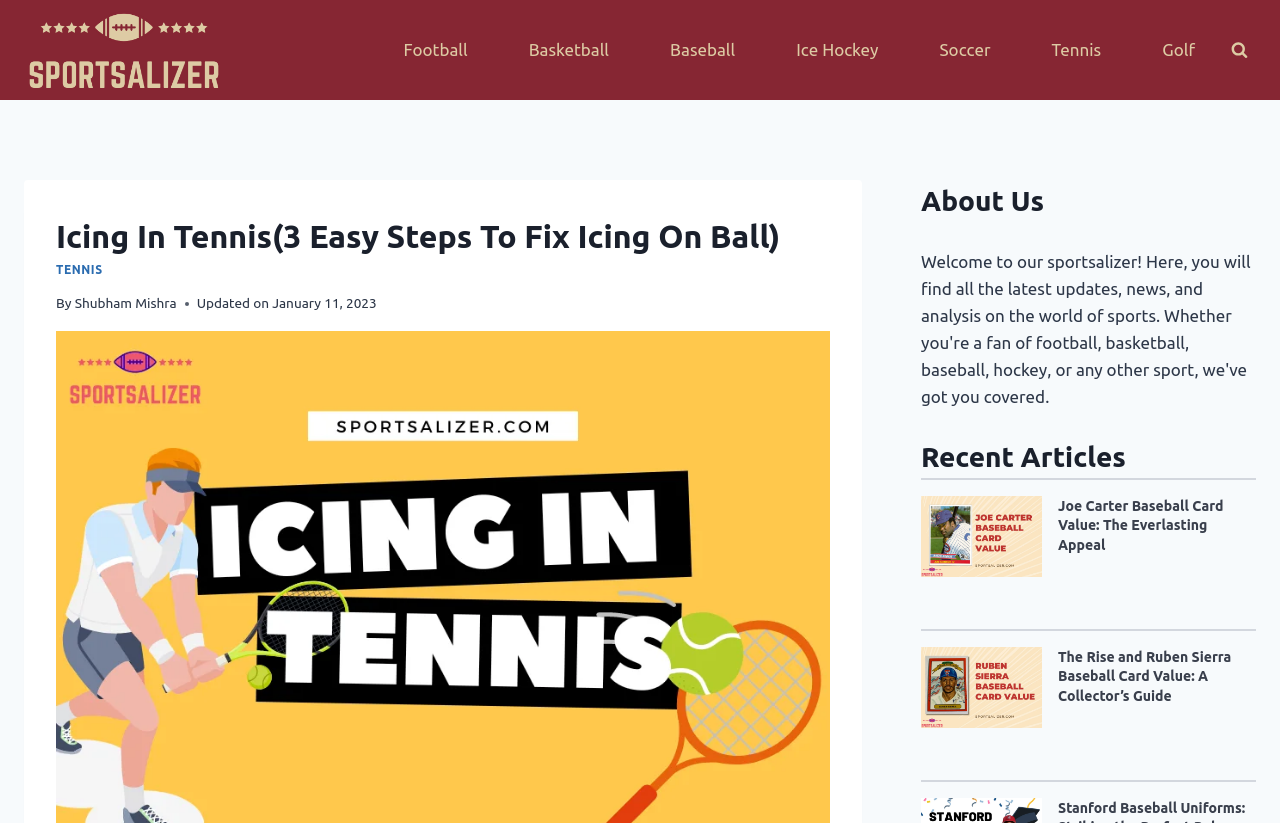Find the bounding box coordinates of the element to click in order to complete this instruction: "Click on the Sportsalizer link". The bounding box coordinates must be four float numbers between 0 and 1, denoted as [left, top, right, bottom].

[0.019, 0.012, 0.175, 0.109]